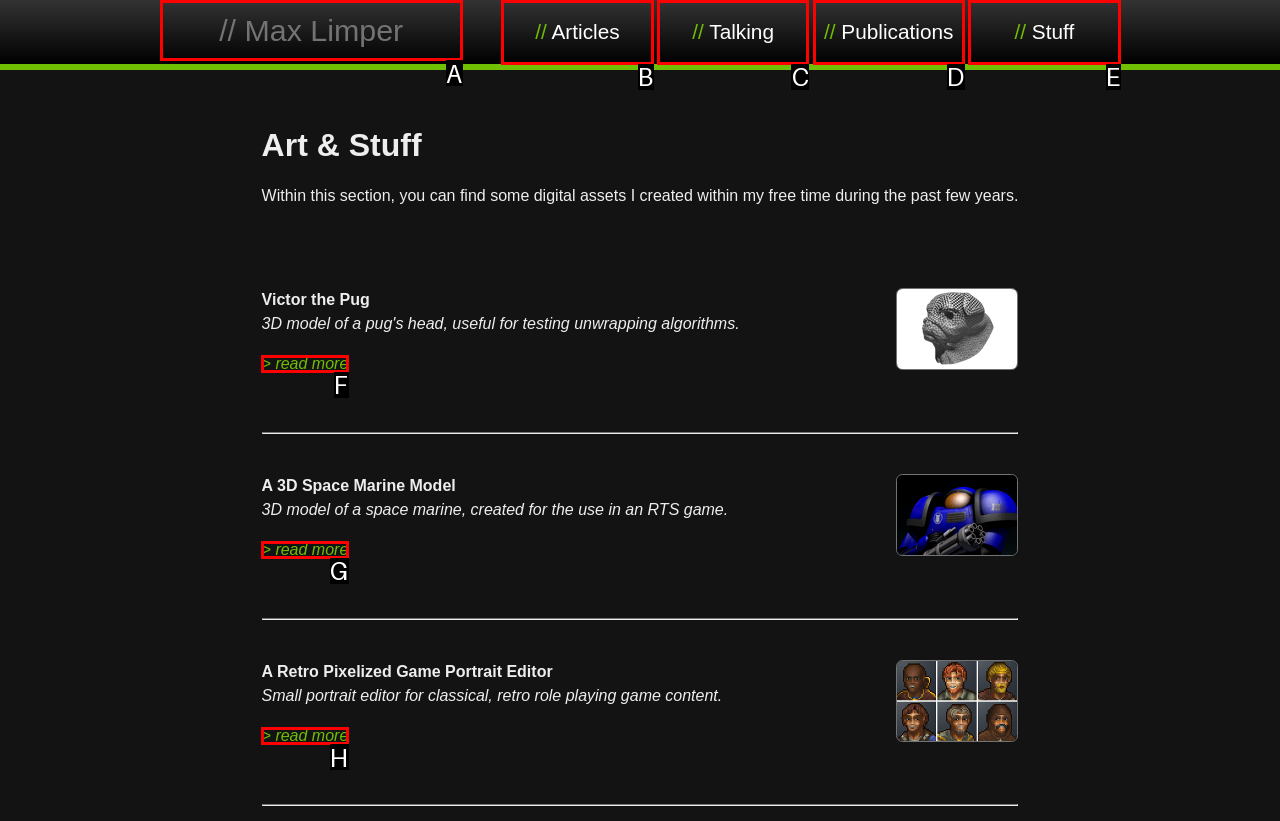Select the appropriate letter to fulfill the given instruction: read more about A Retro Pixelized Game Portrait Editor
Provide the letter of the correct option directly.

H